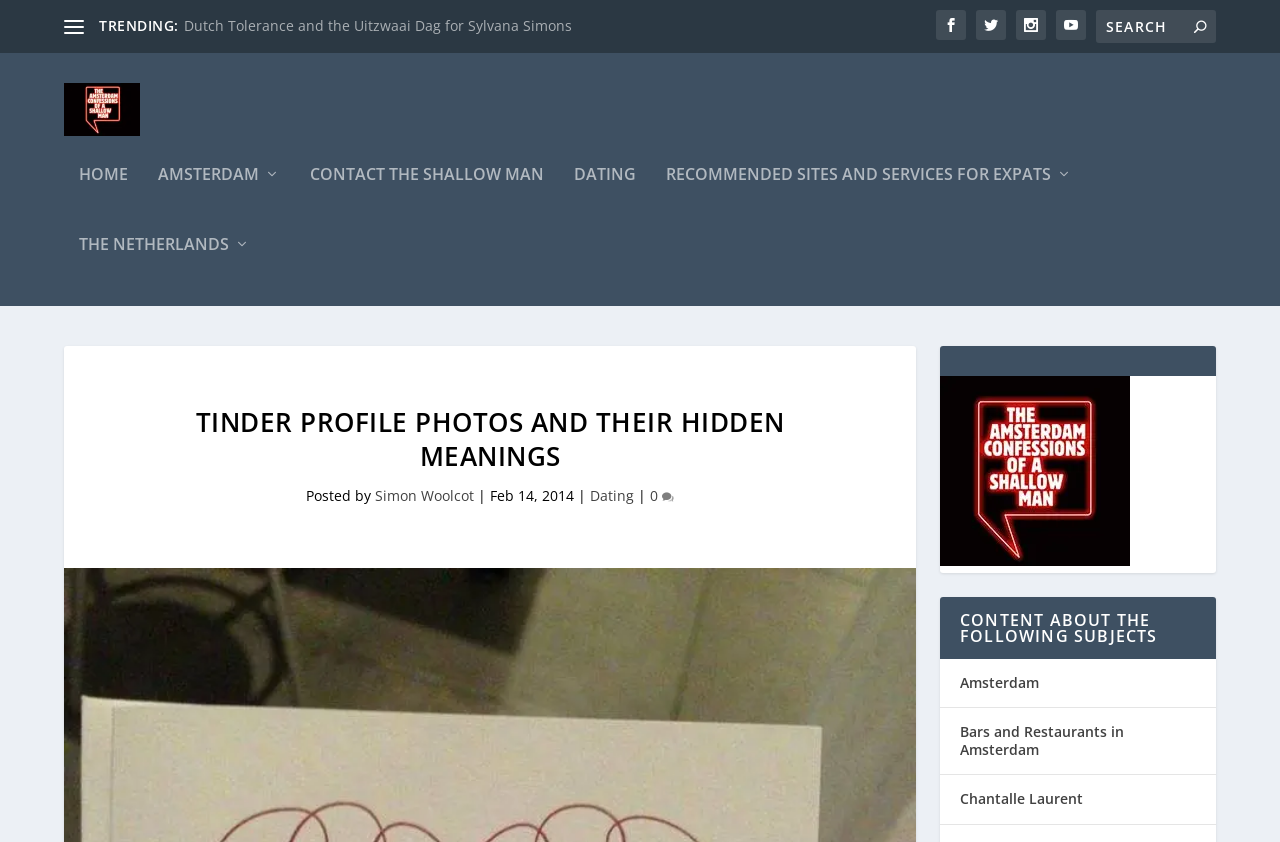How many social media links are there?
Based on the image content, provide your answer in one word or a short phrase.

4